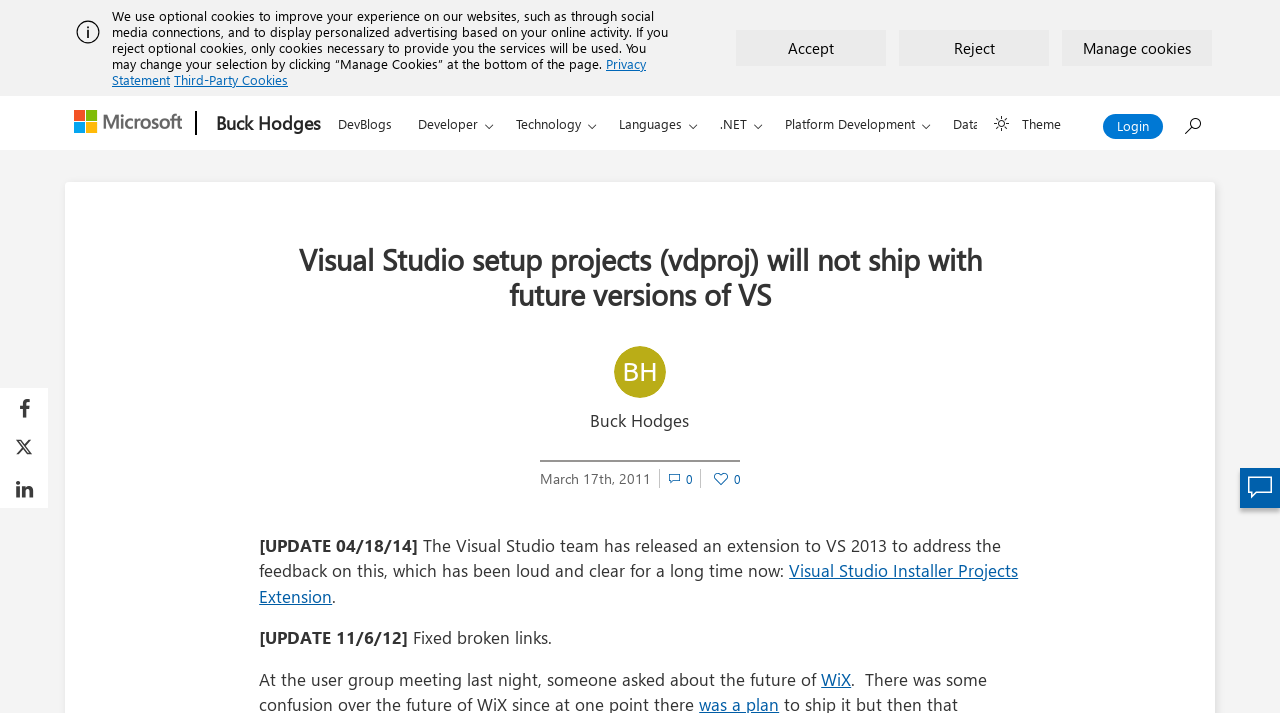Locate the bounding box coordinates of the item that should be clicked to fulfill the instruction: "Click the 'Developer' button".

[0.316, 0.136, 0.398, 0.211]